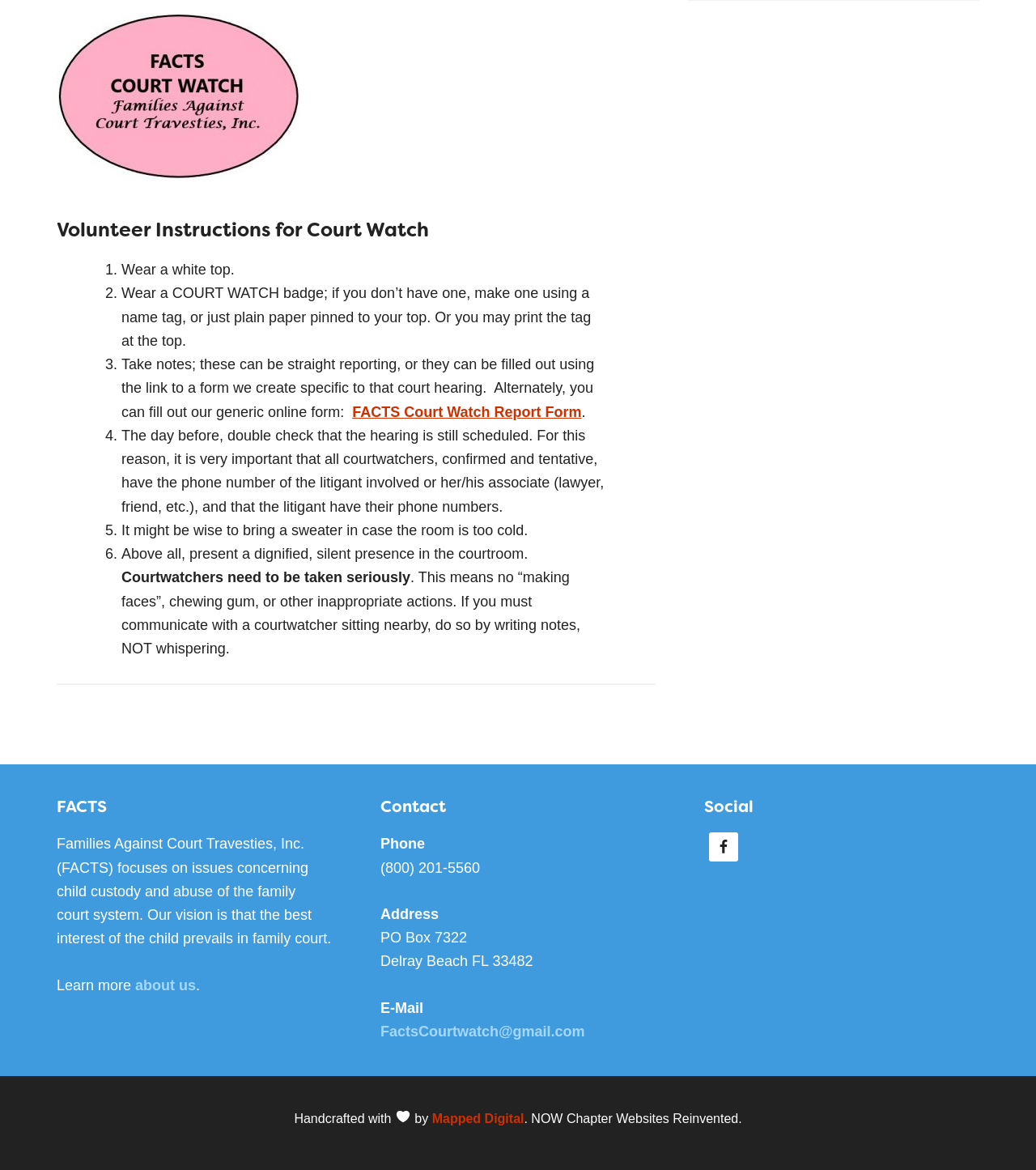Find the bounding box coordinates for the HTML element described in this sentence: "about us". Provide the coordinates as four float numbers between 0 and 1, in the format [left, top, right, bottom].

[0.131, 0.835, 0.189, 0.849]